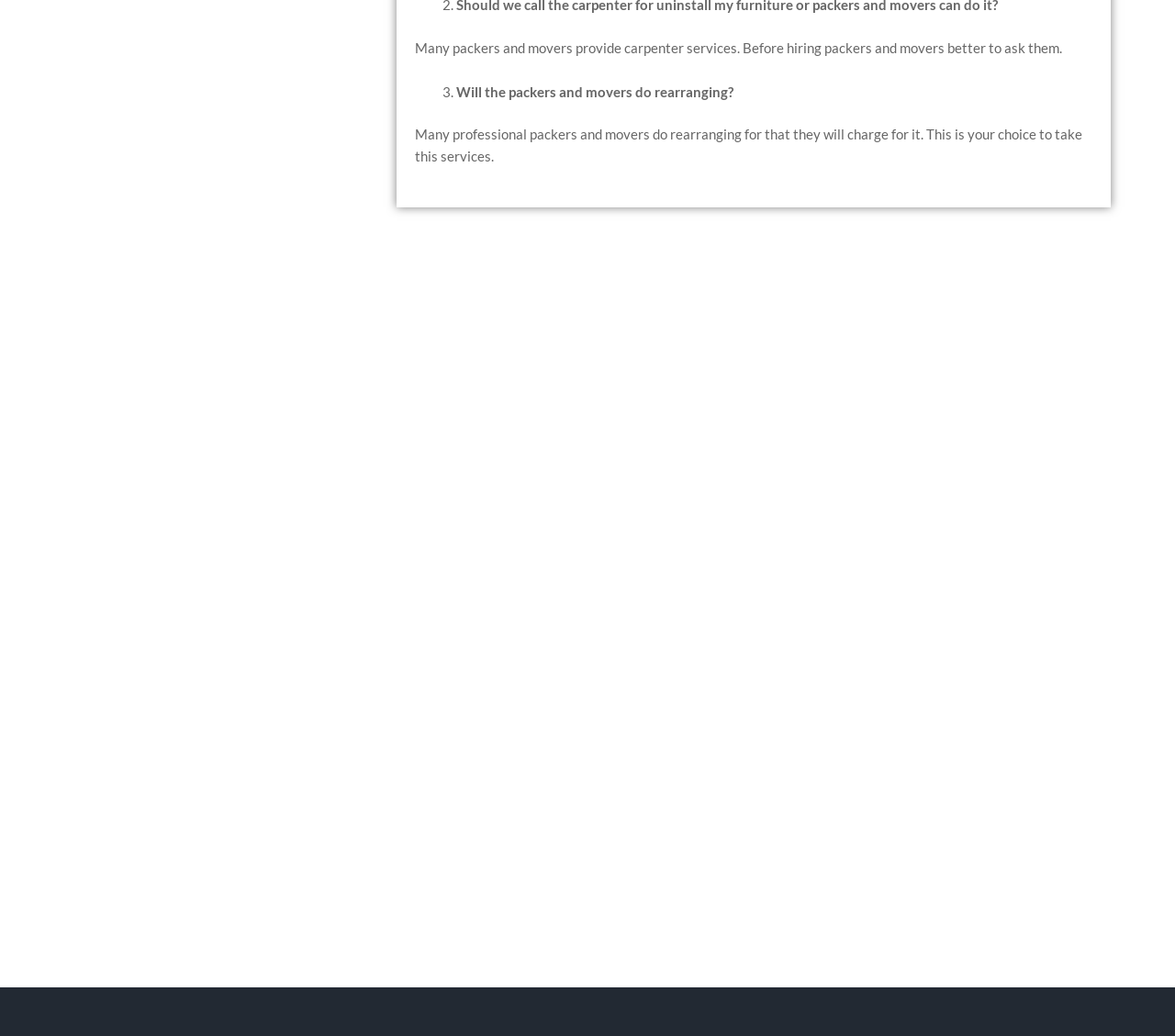Determine the bounding box coordinates for the element that should be clicked to follow this instruction: "Click on Packers and Movers Kolkata". The coordinates should be given as four float numbers between 0 and 1, in the format [left, top, right, bottom].

[0.289, 0.736, 0.492, 0.758]